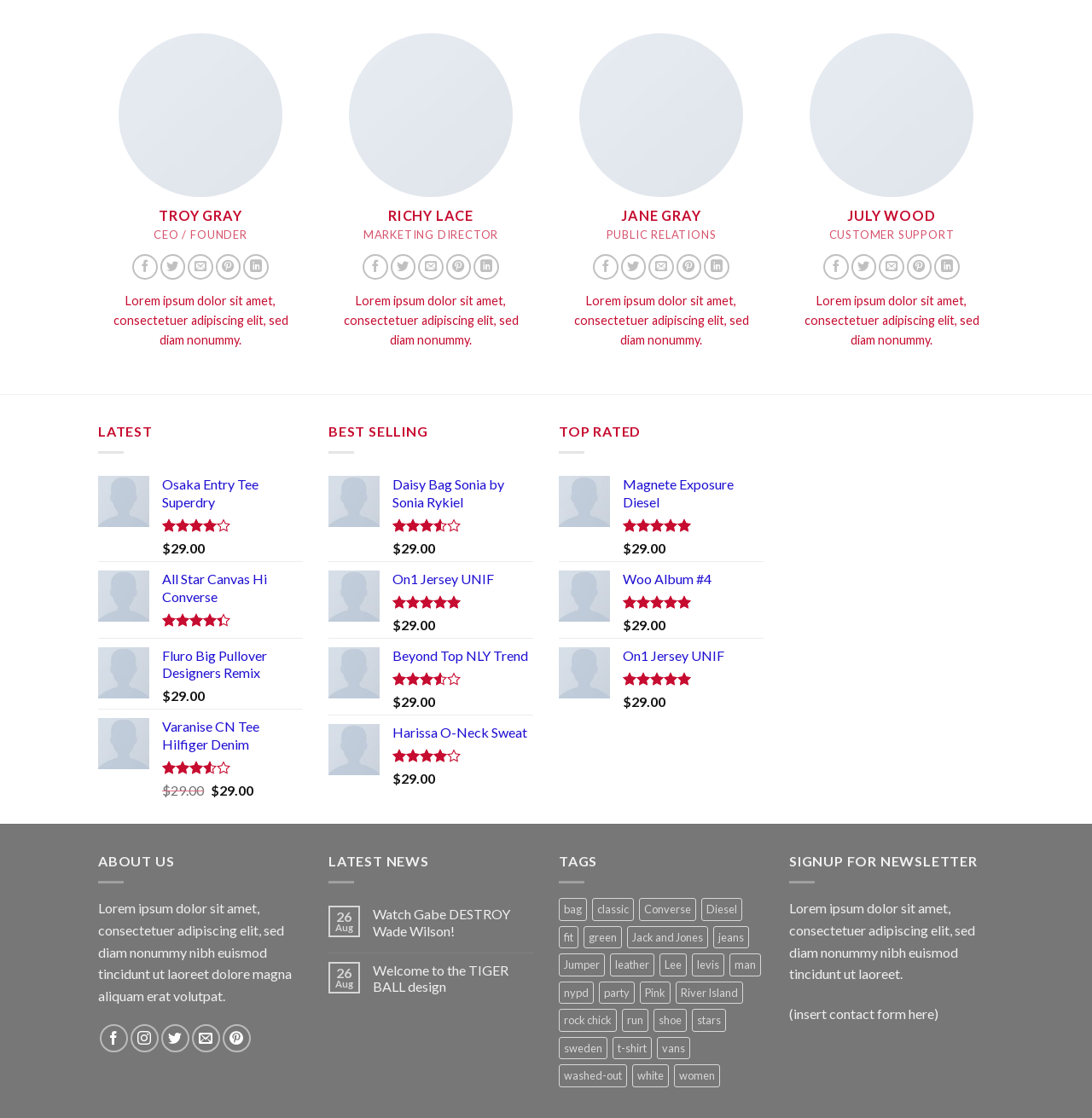Highlight the bounding box coordinates of the element that should be clicked to carry out the following instruction: "Check the rating of Daisy Bag Sonia by Sonia Rykiel". The coordinates must be given as four float numbers ranging from 0 to 1, i.e., [left, top, right, bottom].

[0.359, 0.464, 0.423, 0.476]